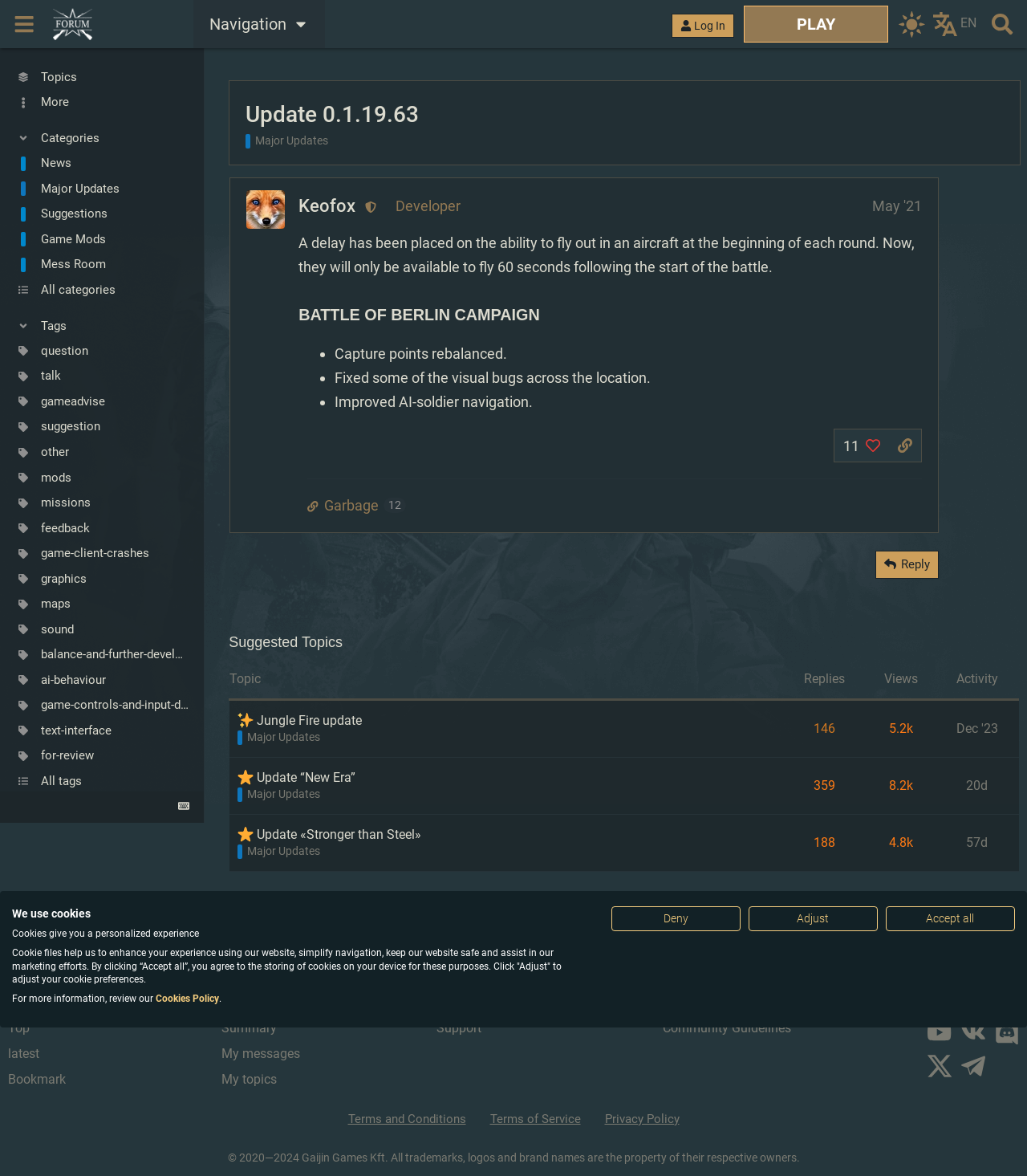Please find the bounding box coordinates of the clickable region needed to complete the following instruction: "Click on the 'PLAY' link". The bounding box coordinates must consist of four float numbers between 0 and 1, i.e., [left, top, right, bottom].

[0.724, 0.005, 0.865, 0.036]